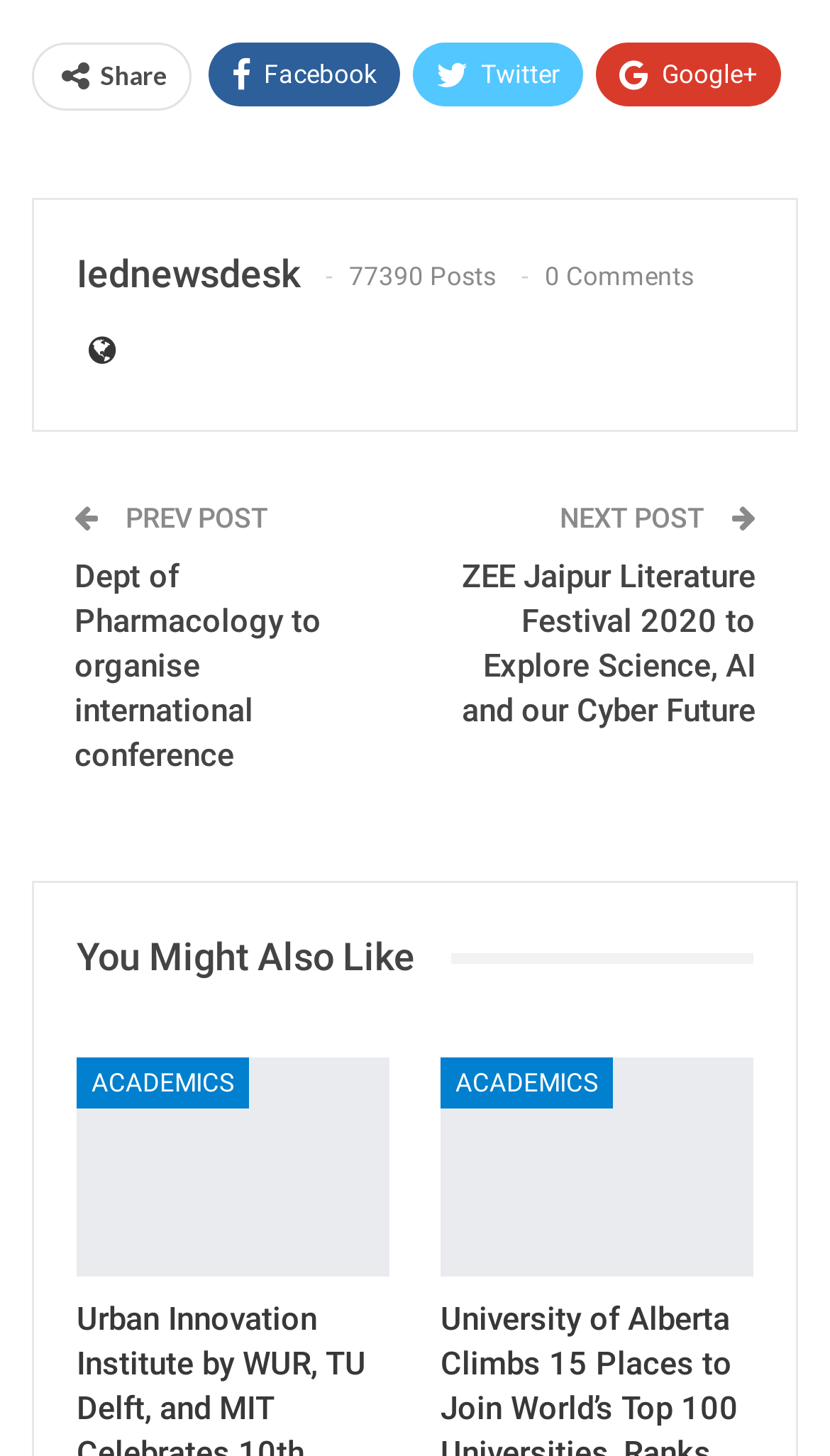Please find the bounding box coordinates of the element that must be clicked to perform the given instruction: "View the next post". The coordinates should be four float numbers from 0 to 1, i.e., [left, top, right, bottom].

[0.674, 0.345, 0.856, 0.367]